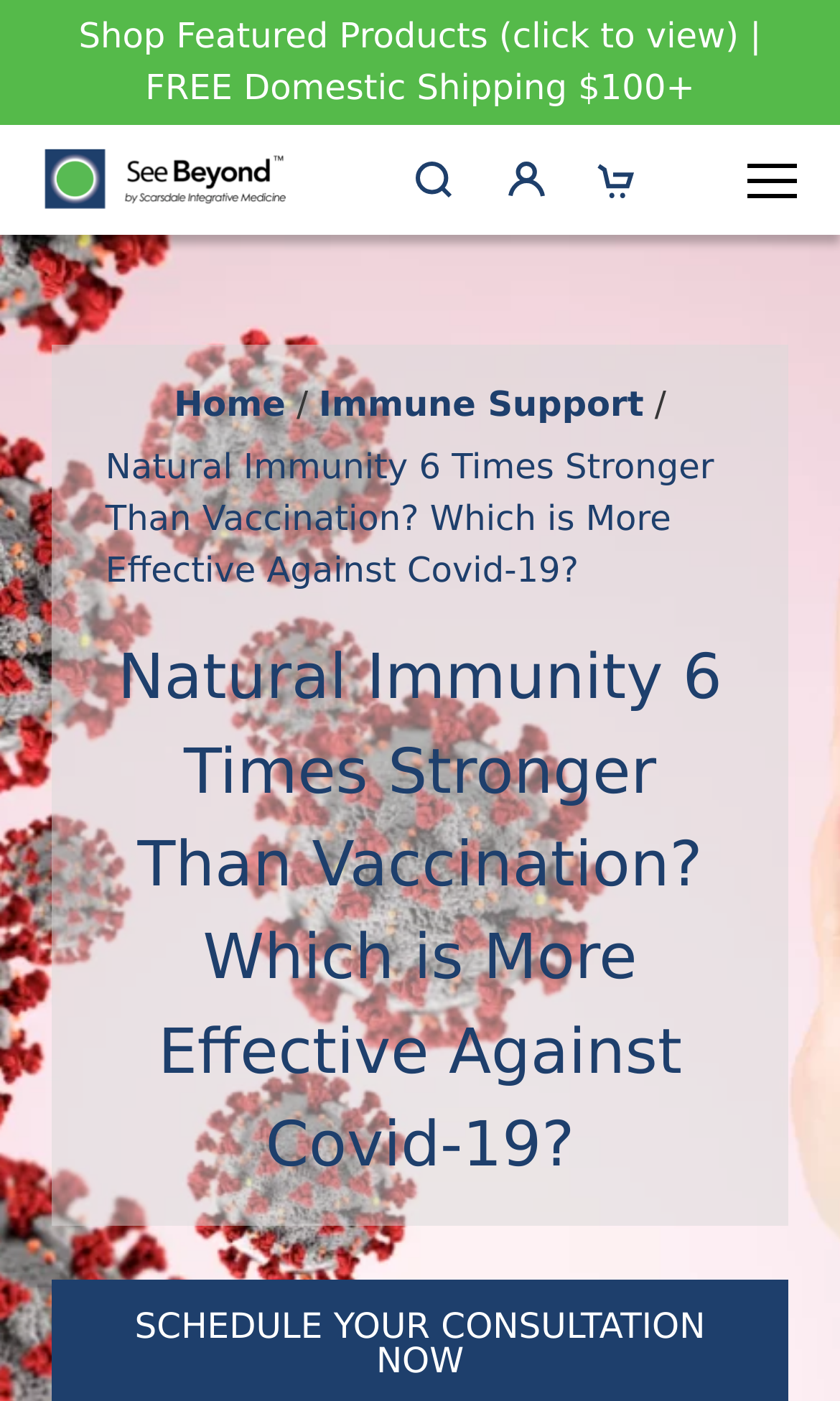Illustrate the webpage's structure and main components comprehensively.

This webpage appears to be a health-related article or blog post, with a focus on the debate between natural immunity and vaccination in combating illnesses such as Covid-19. 

At the top of the page, there is a navigation menu with a "Shop Featured Products" link and a search toggle button. To the right of the search button, there are links to toggle the mini cart and a mobile menu button. 

Below the navigation menu, there is a breadcrumb navigation section with links to "Home" and "Immune Support", as well as a heading that matches the title of the webpage. 

The main content of the webpage is not explicitly described in the accessibility tree, but it likely contains the article or blog post related to natural immunity and vaccination. 

On the right side of the page, there is an image, and below it, a heading that promotes signing up to a newsletter in exchange for a 10% discount code. This section also contains four textboxes and a checkbox for submitting information and opting-in to receive text messages and email communications.

At the very bottom of the page, there is a call-to-action button to schedule a consultation.